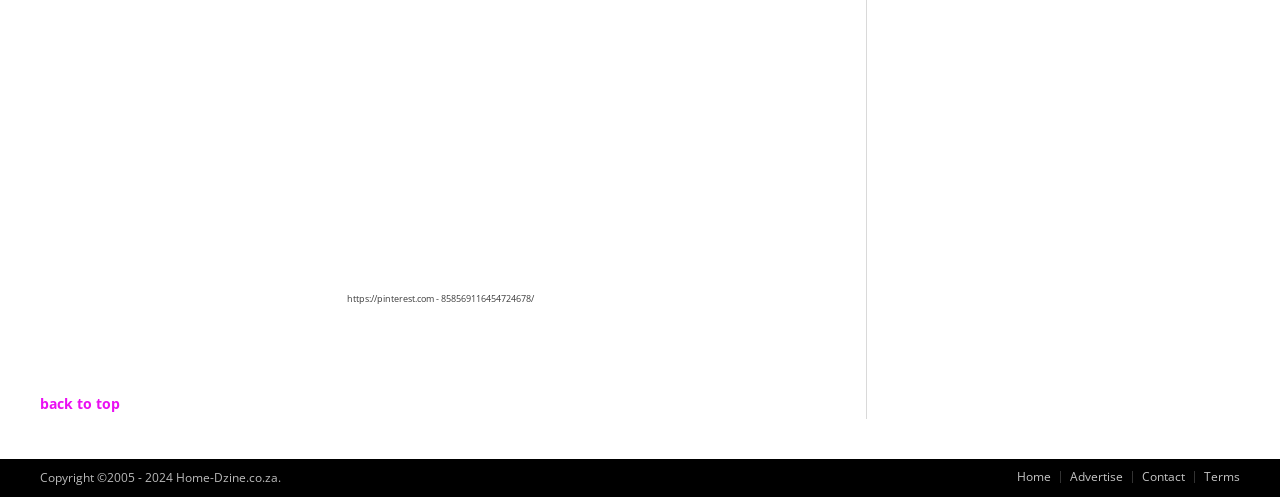Answer the question below with a single word or a brief phrase: 
What is the URL mentioned at the top of the webpage?

https://pinterest.com